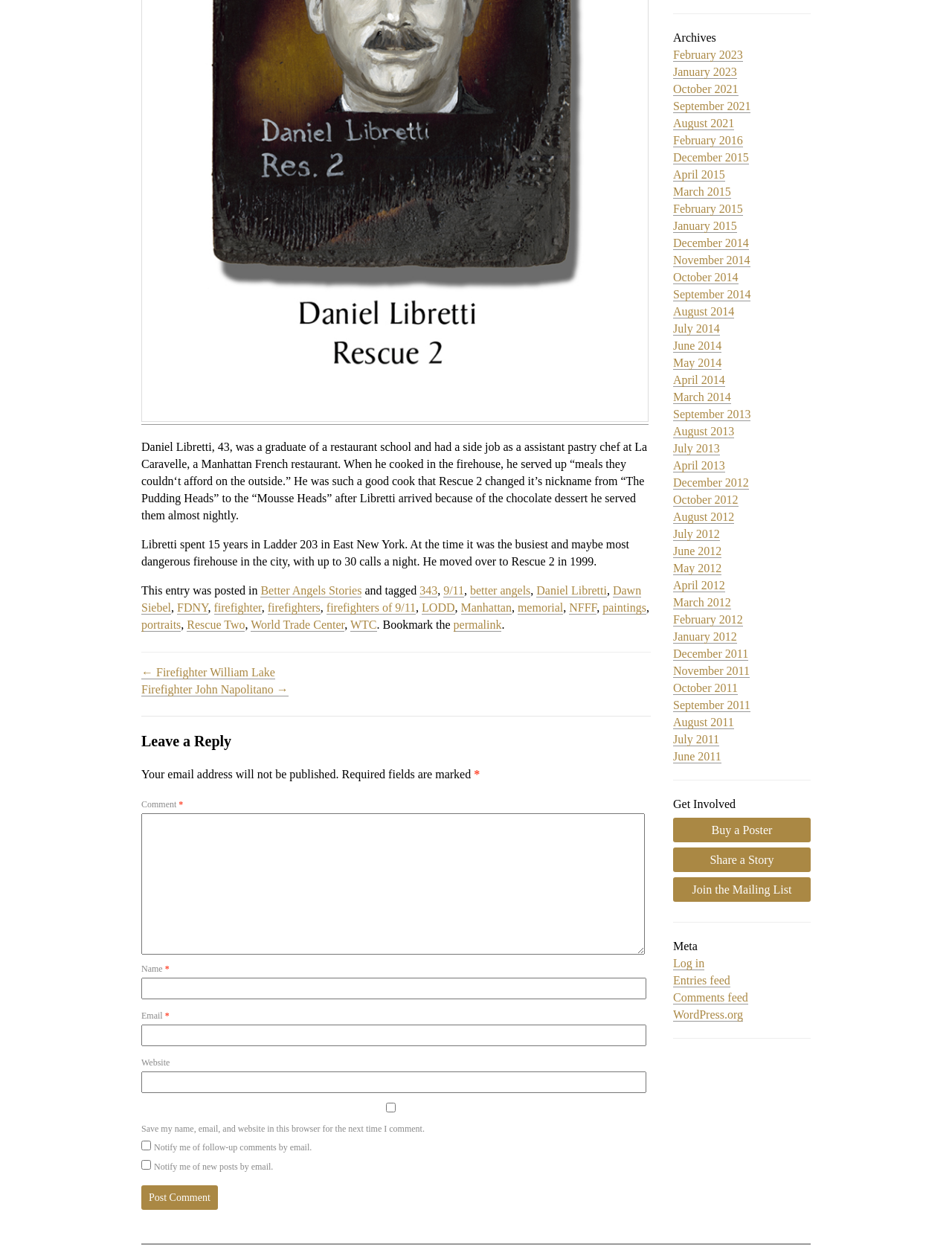Given the webpage screenshot and the description, determine the bounding box coordinates (top-left x, top-left y, bottom-right x, bottom-right y) that define the location of the UI element matching this description: parent_node: Email * aria-describedby="email-notes" name="email"

[0.148, 0.818, 0.679, 0.835]